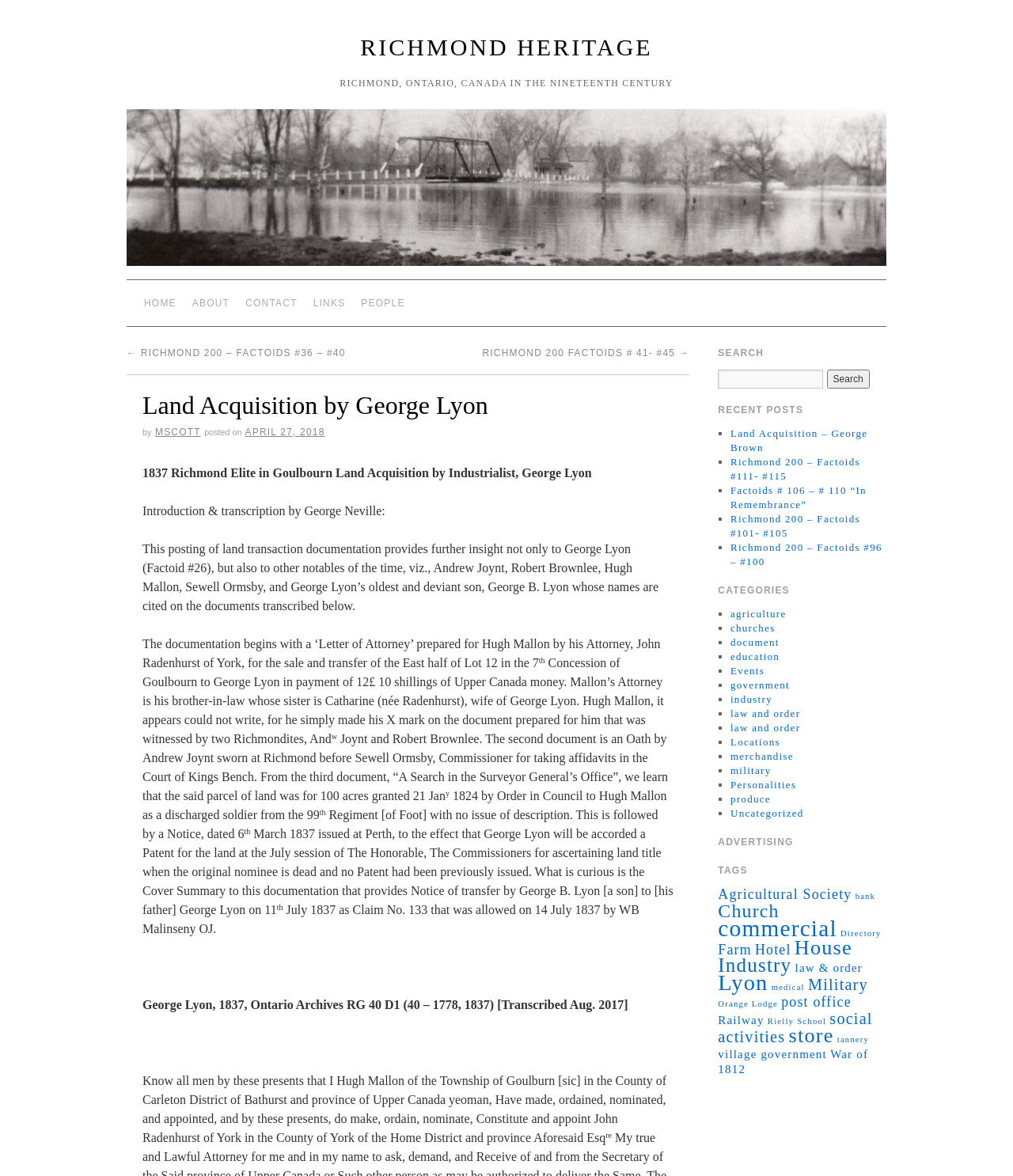Using the webpage screenshot and the element description industry, determine the bounding box coordinates. Specify the coordinates in the format (top-left x, top-left y, bottom-right x, bottom-right y) with values ranging from 0 to 1.

[0.721, 0.59, 0.762, 0.6]